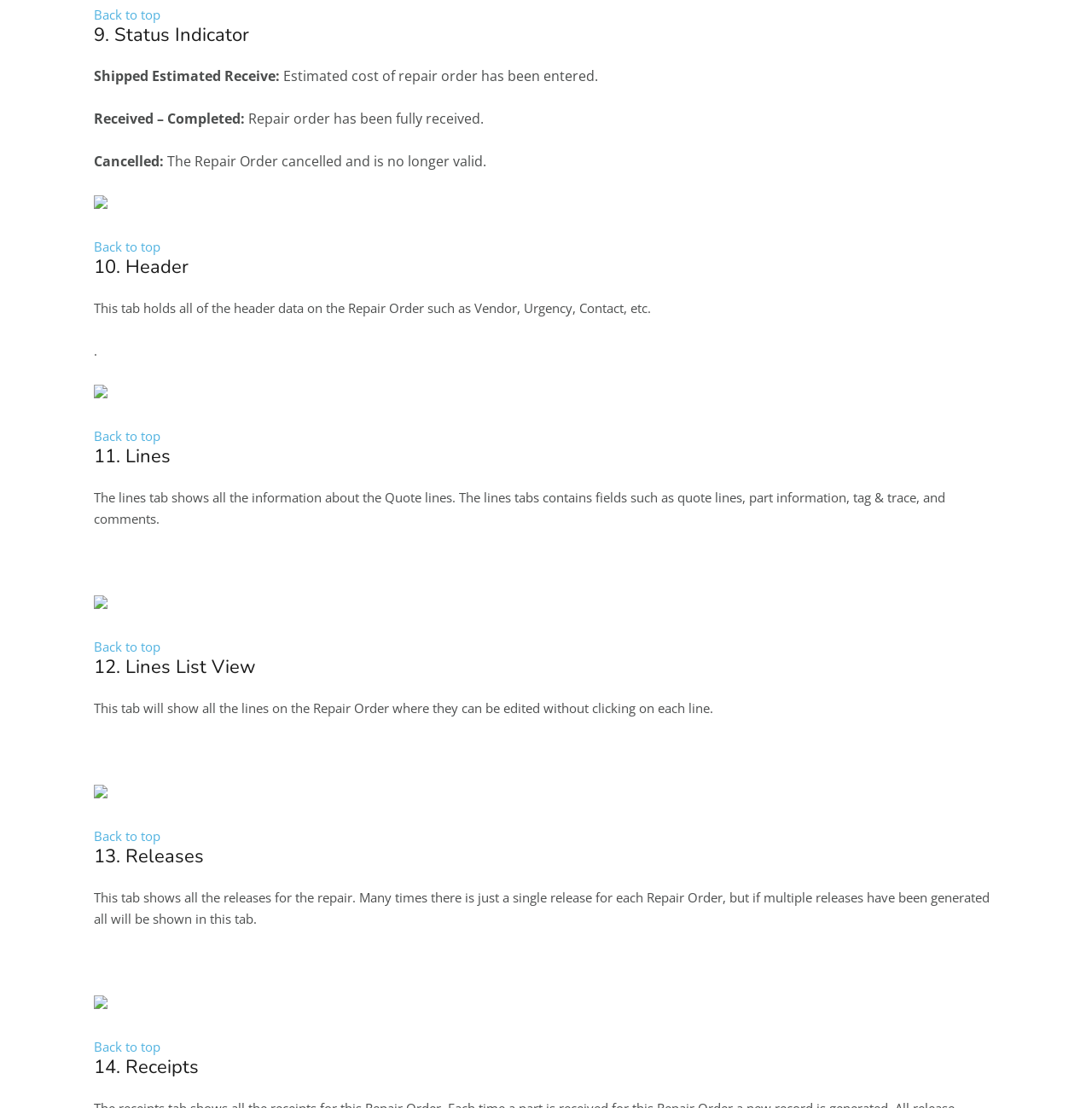Based on the image, please elaborate on the answer to the following question:
What is the vertical position of the element 'Back to top' relative to the element '9. Status Indicator'?

By comparing the y1, y2 coordinates of the elements, we can determine that the element 'Back to top' has a smaller y1, y2 value than the element '9. Status Indicator', which means it appears above the '9. Status Indicator' element on the webpage.